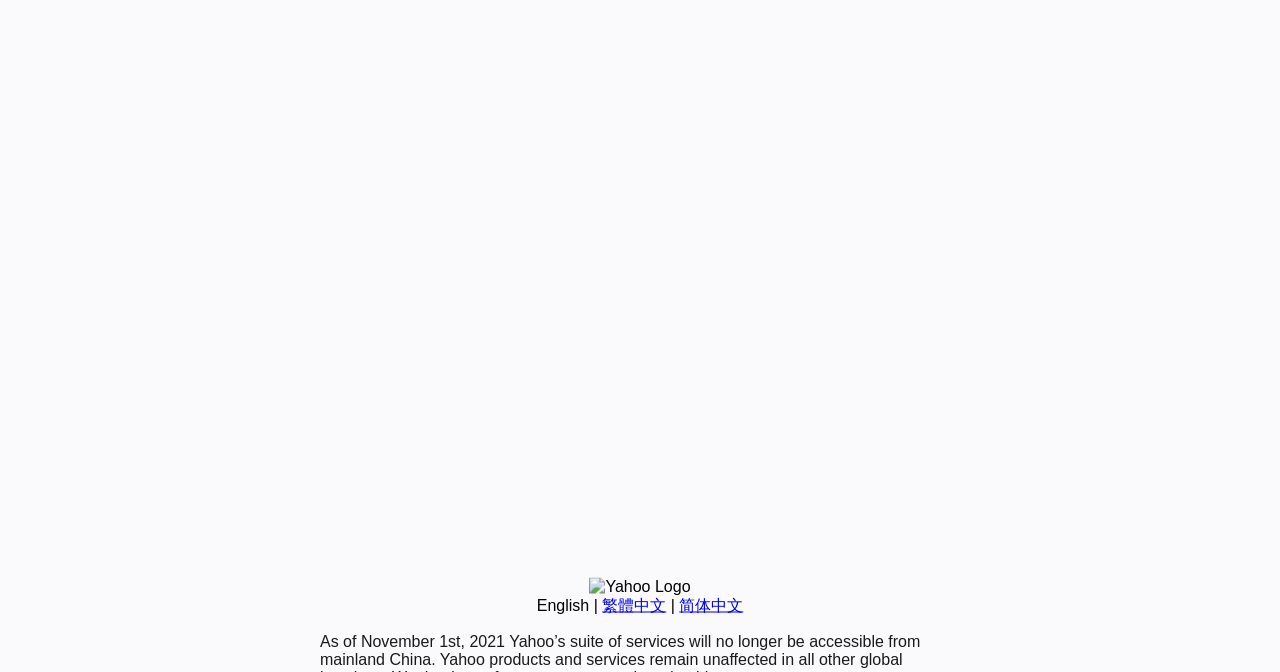Determine the bounding box coordinates (top-left x, top-left y, bottom-right x, bottom-right y) of the UI element described in the following text: 繁體中文

[0.47, 0.888, 0.52, 0.913]